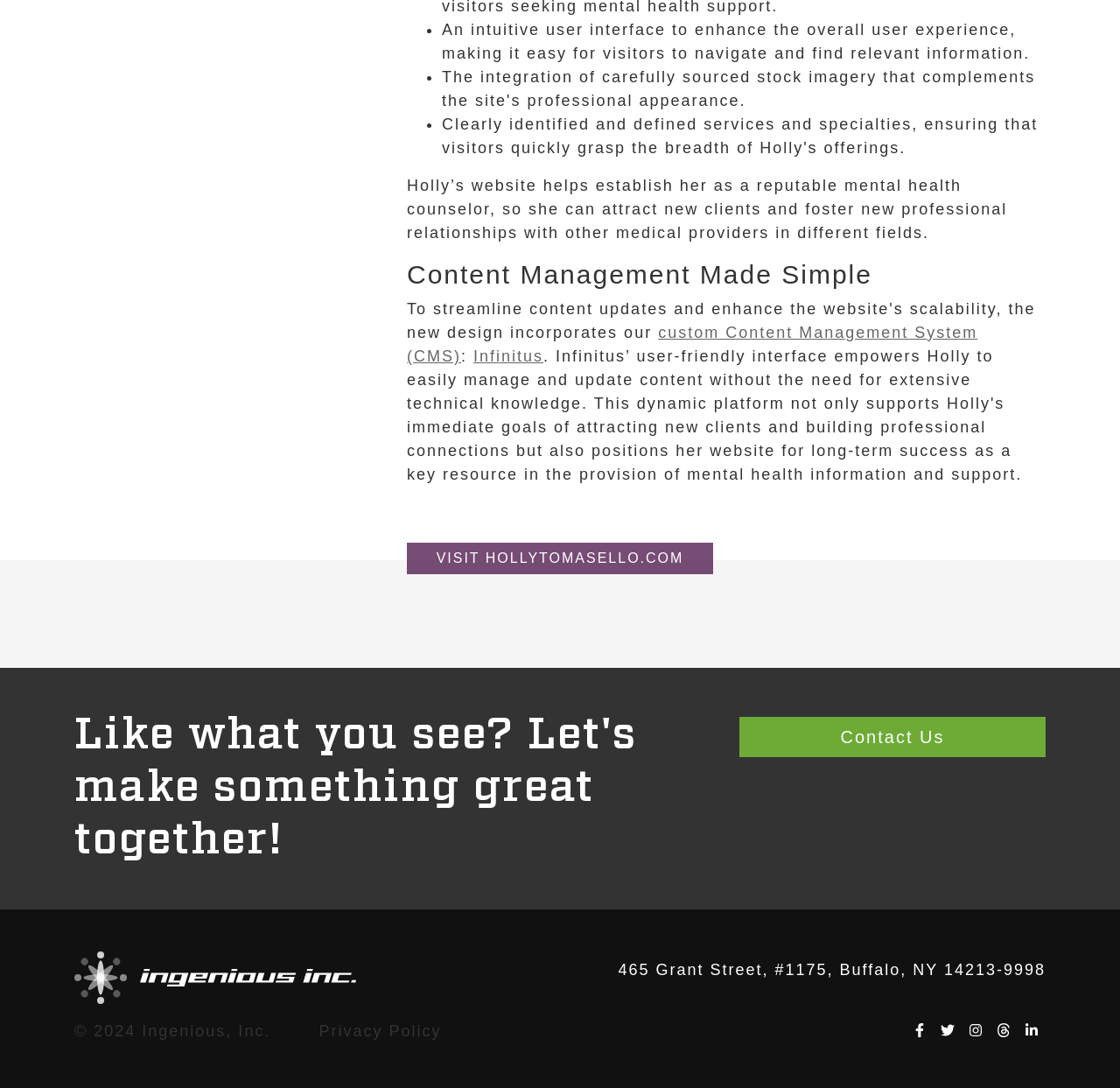Respond with a single word or phrase to the following question:
What is the name of the custom Content Management System (CMS)?

Infinitus